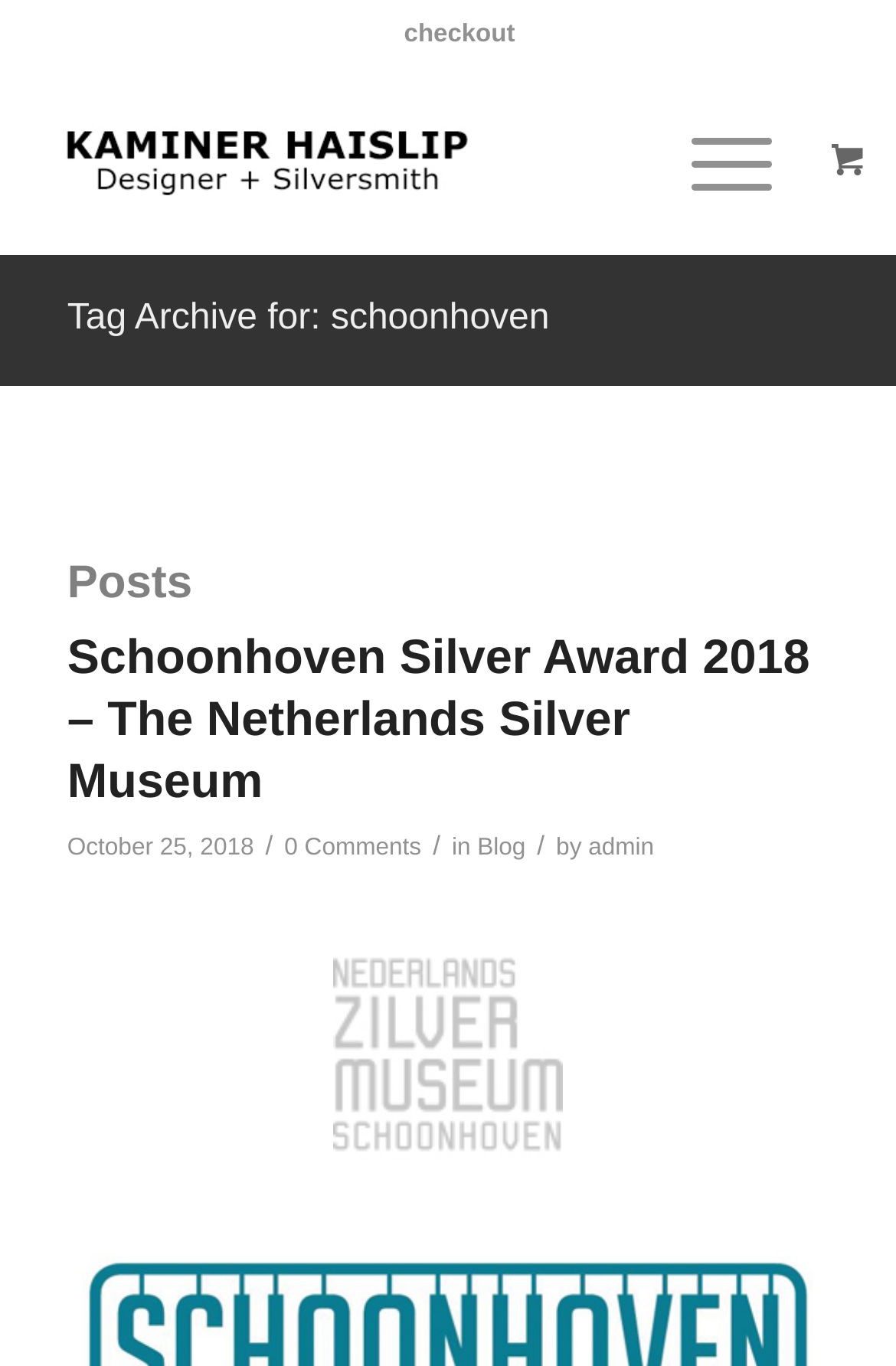Please determine the bounding box coordinates for the element that should be clicked to follow these instructions: "view the blog page".

[0.533, 0.61, 0.587, 0.63]